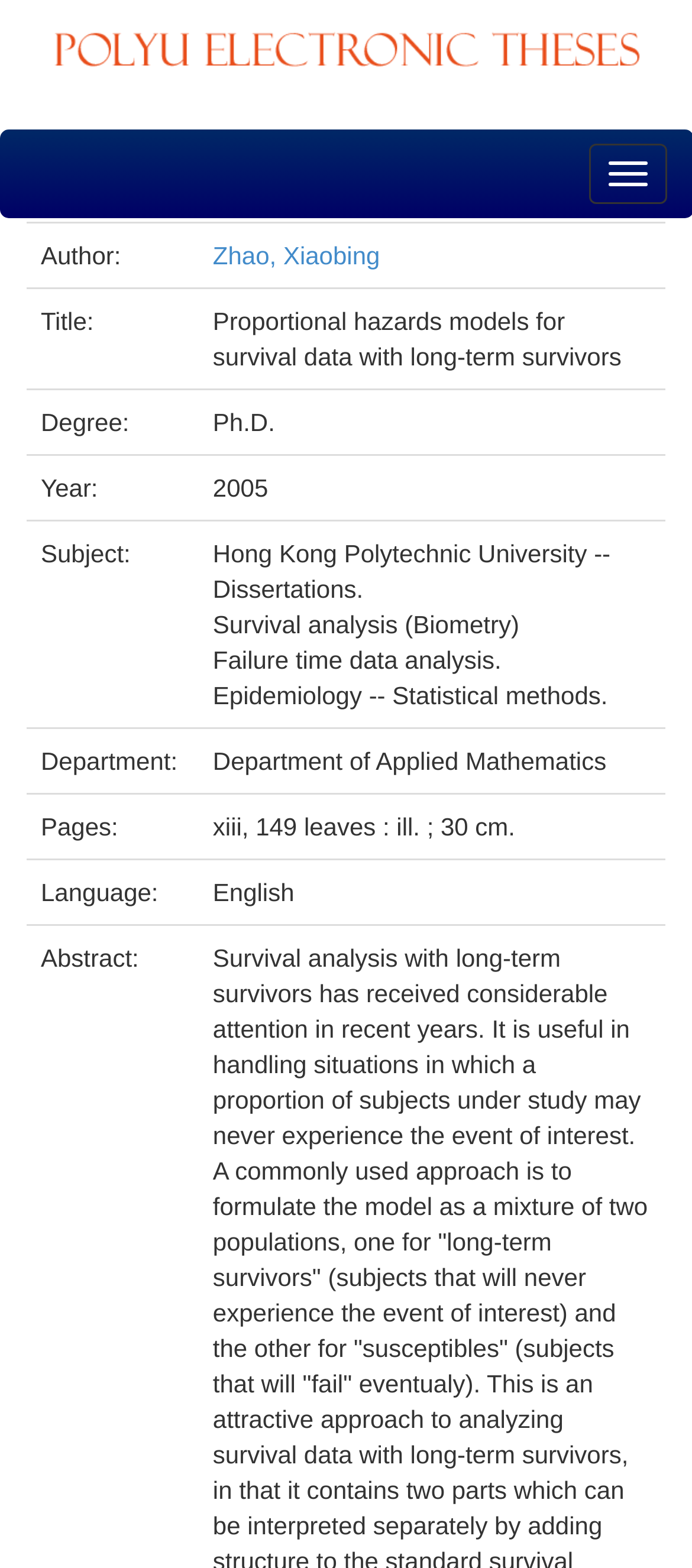Using the element description provided, determine the bounding box coordinates in the format (top-left x, top-left y, bottom-right x, bottom-right y). Ensure that all values are floating point numbers between 0 and 1. Element description: Zhao, Xiaobing

[0.308, 0.154, 0.549, 0.172]